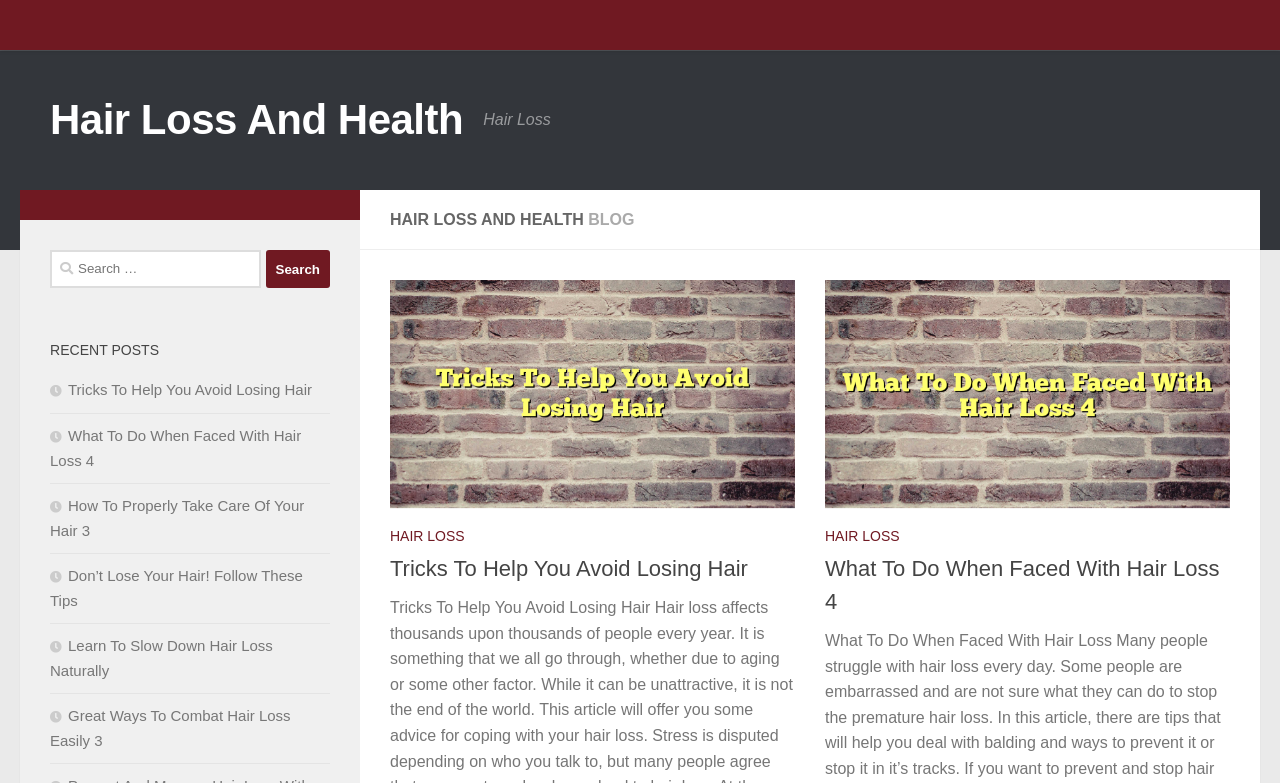What is the title of the first recent post?
Could you answer the question with a detailed and thorough explanation?

The first recent post listed under the 'RECENT POSTS' heading has a title of 'Tricks To Help You Avoid Losing Hair', which suggests that the post provides tips and advice on preventing hair loss.